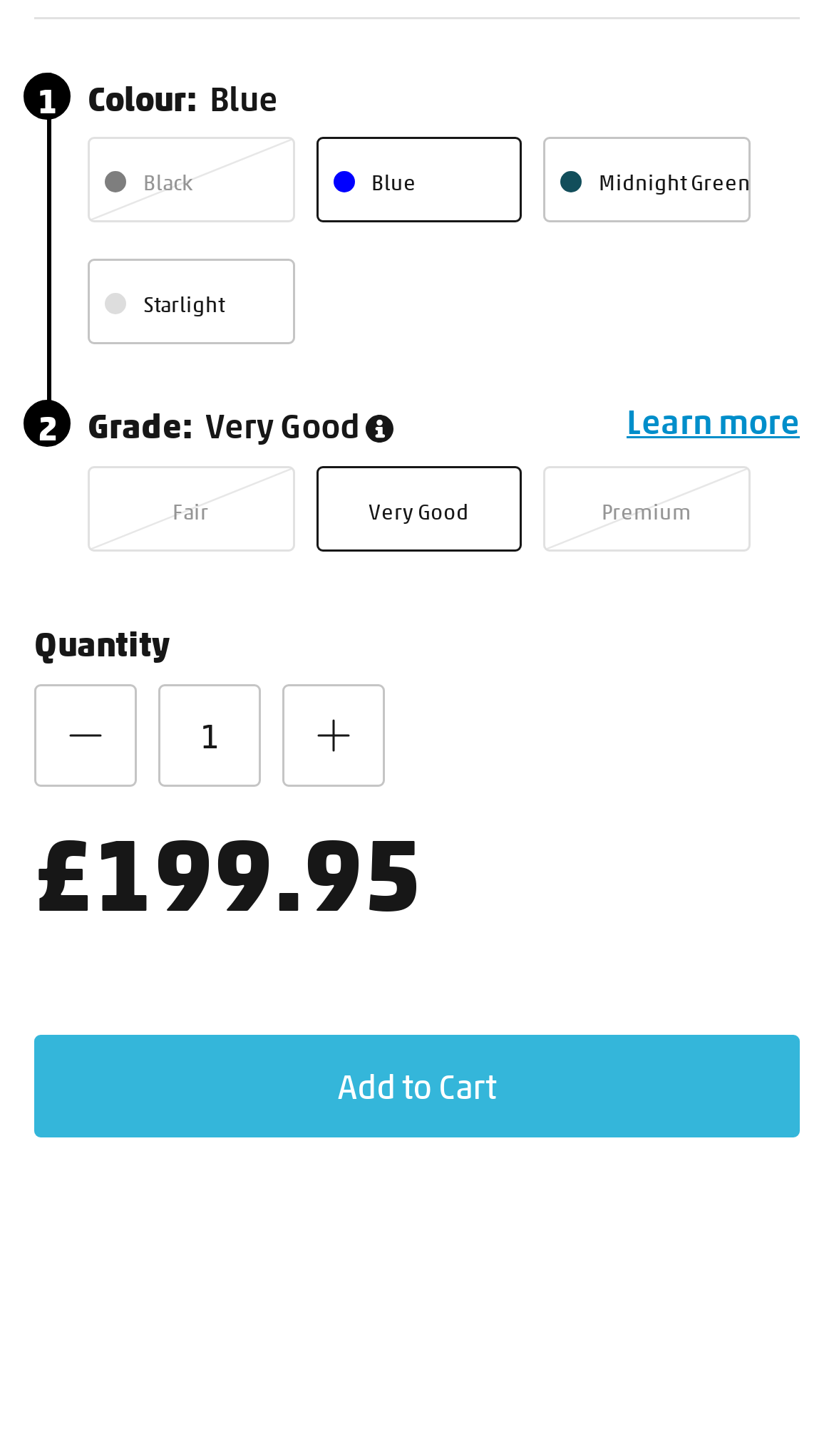Identify the bounding box coordinates for the region to click in order to carry out this instruction: "Add to Cart". Provide the coordinates using four float numbers between 0 and 1, formatted as [left, top, right, bottom].

[0.041, 0.711, 0.959, 0.782]